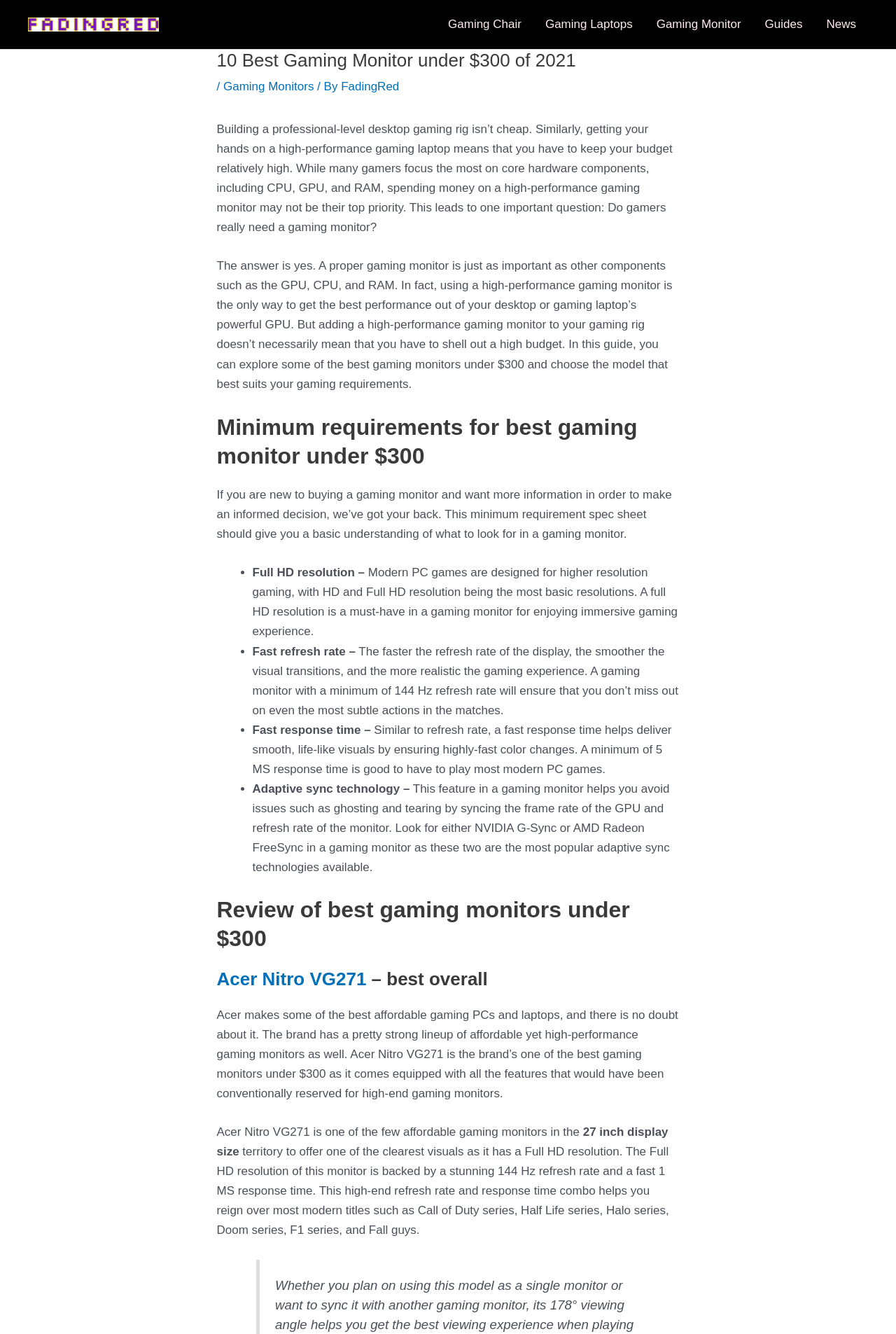Locate the bounding box coordinates of the element to click to perform the following action: 'Click on Gaming Monitors'. The coordinates should be given as four float values between 0 and 1, in the form of [left, top, right, bottom].

[0.249, 0.06, 0.35, 0.07]